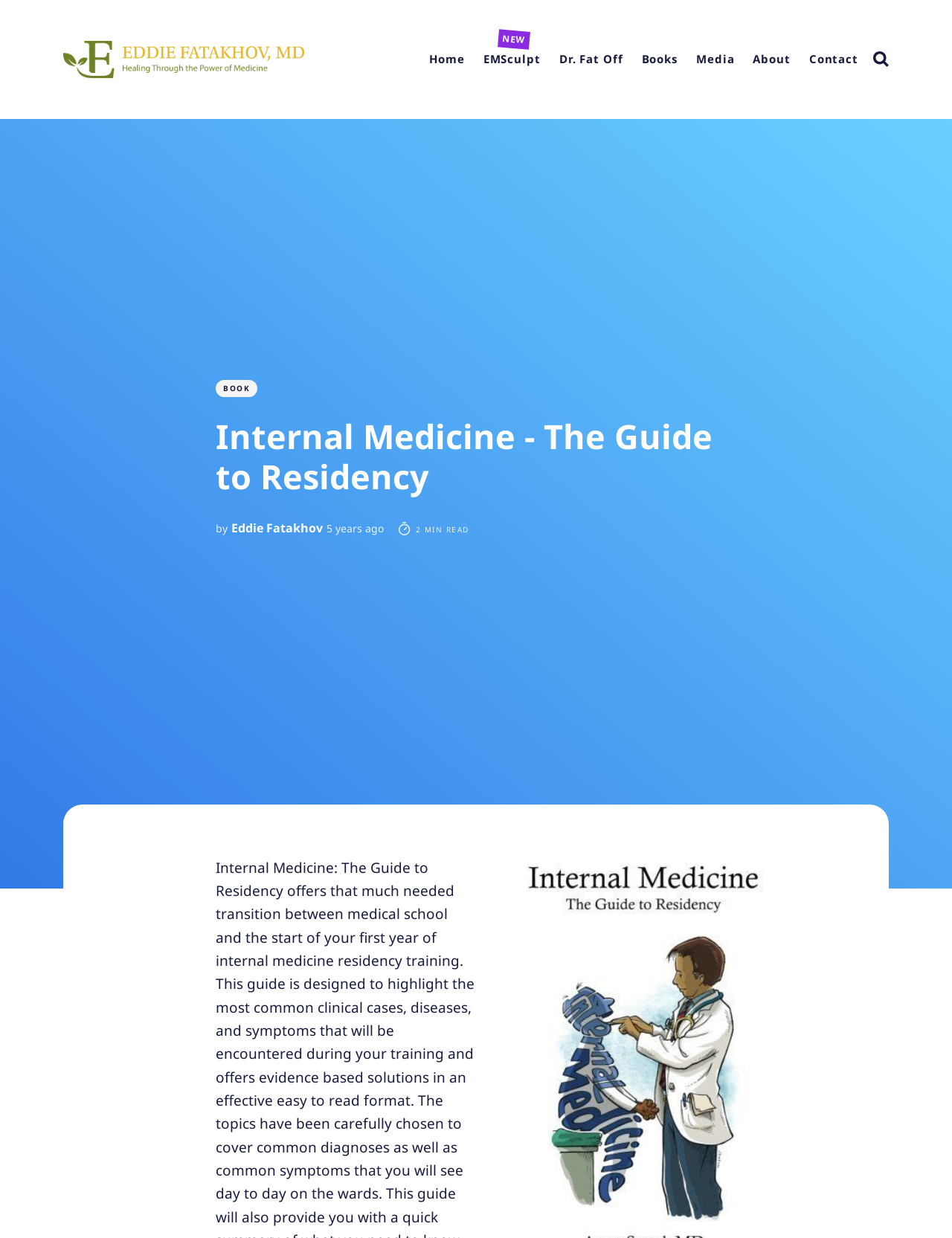Please determine the bounding box coordinates of the element's region to click in order to carry out the following instruction: "View the book details". The coordinates should be four float numbers between 0 and 1, i.e., [left, top, right, bottom].

[0.227, 0.307, 0.27, 0.321]